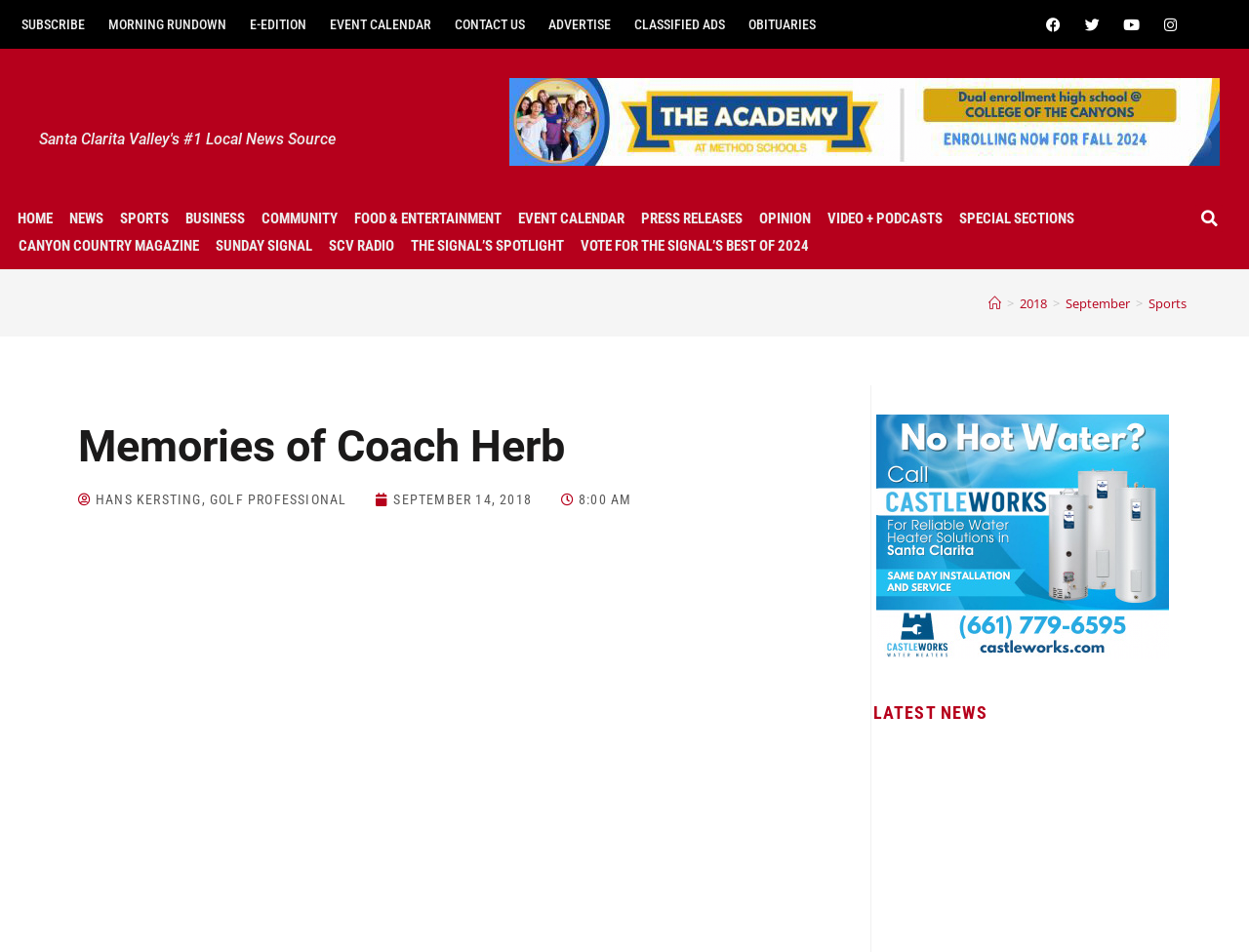Find the bounding box of the element with the following description: "name="file-289"". The coordinates must be four float numbers between 0 and 1, formatted as [left, top, right, bottom].

None